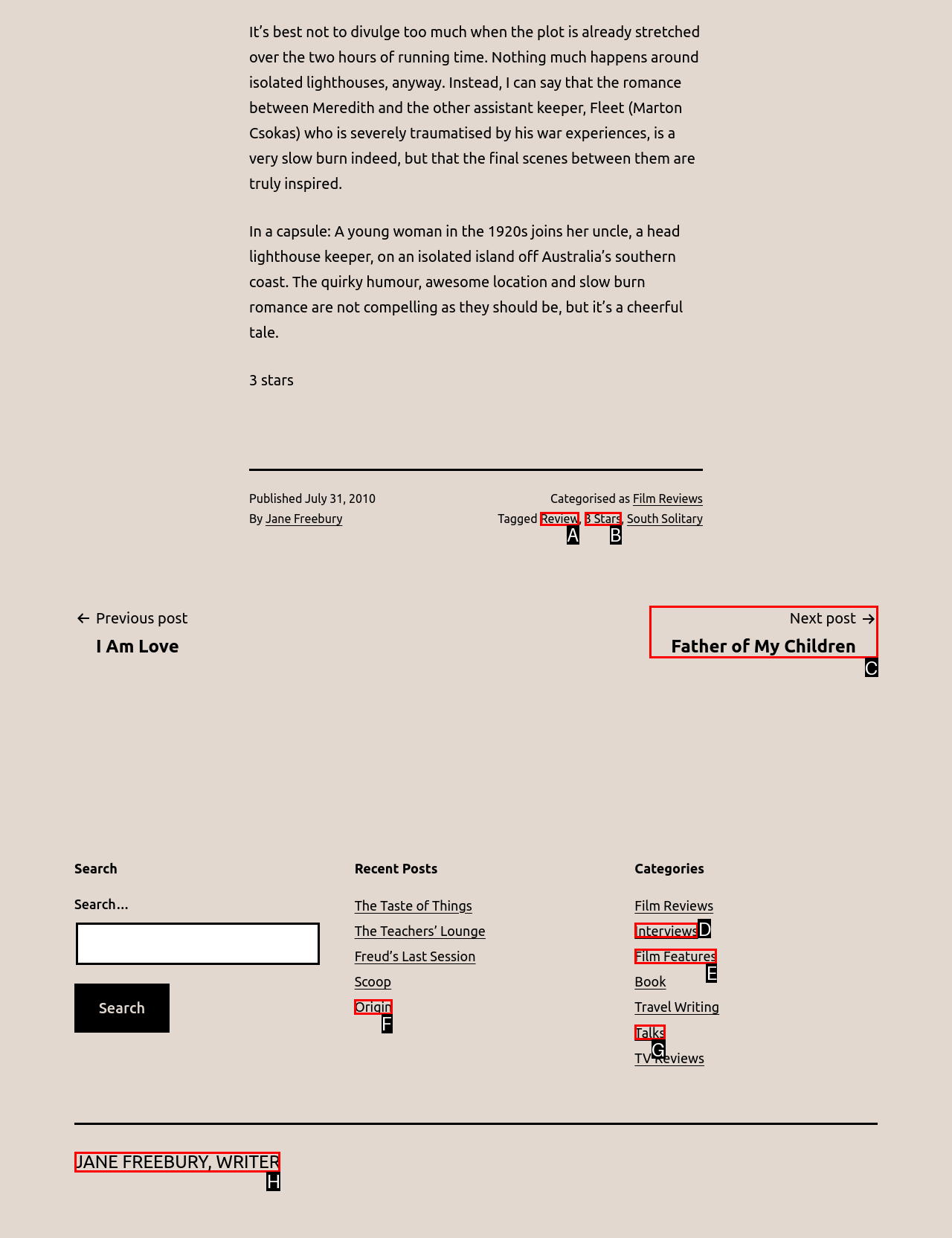Determine which UI element matches this description: Talks
Reply with the appropriate option's letter.

G